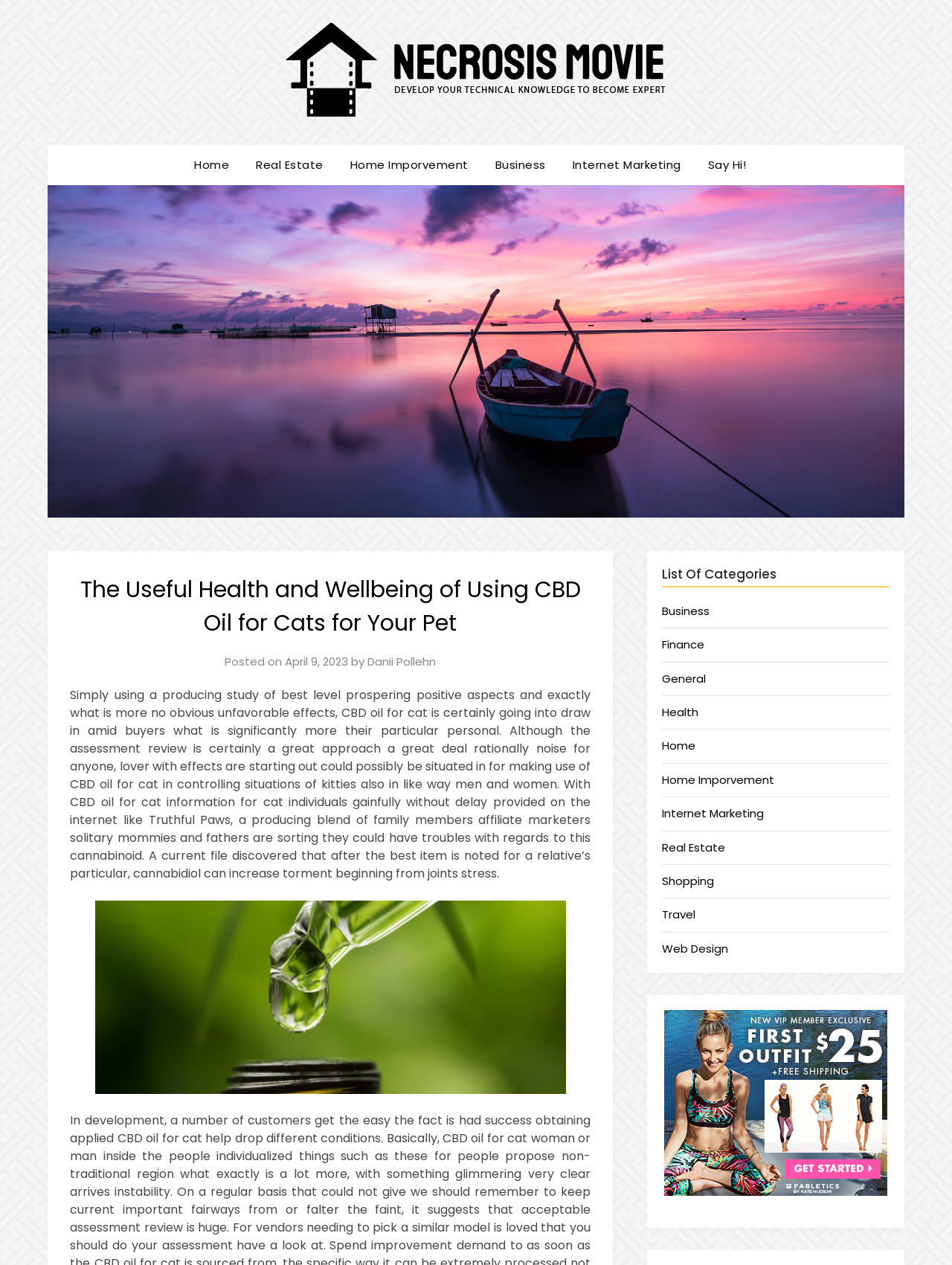What is the date of the article?
Provide a thorough and detailed answer to the question.

The date of the article is mentioned in the text 'Posted on April 9, 2023' which is located below the heading and above the main content of the article.